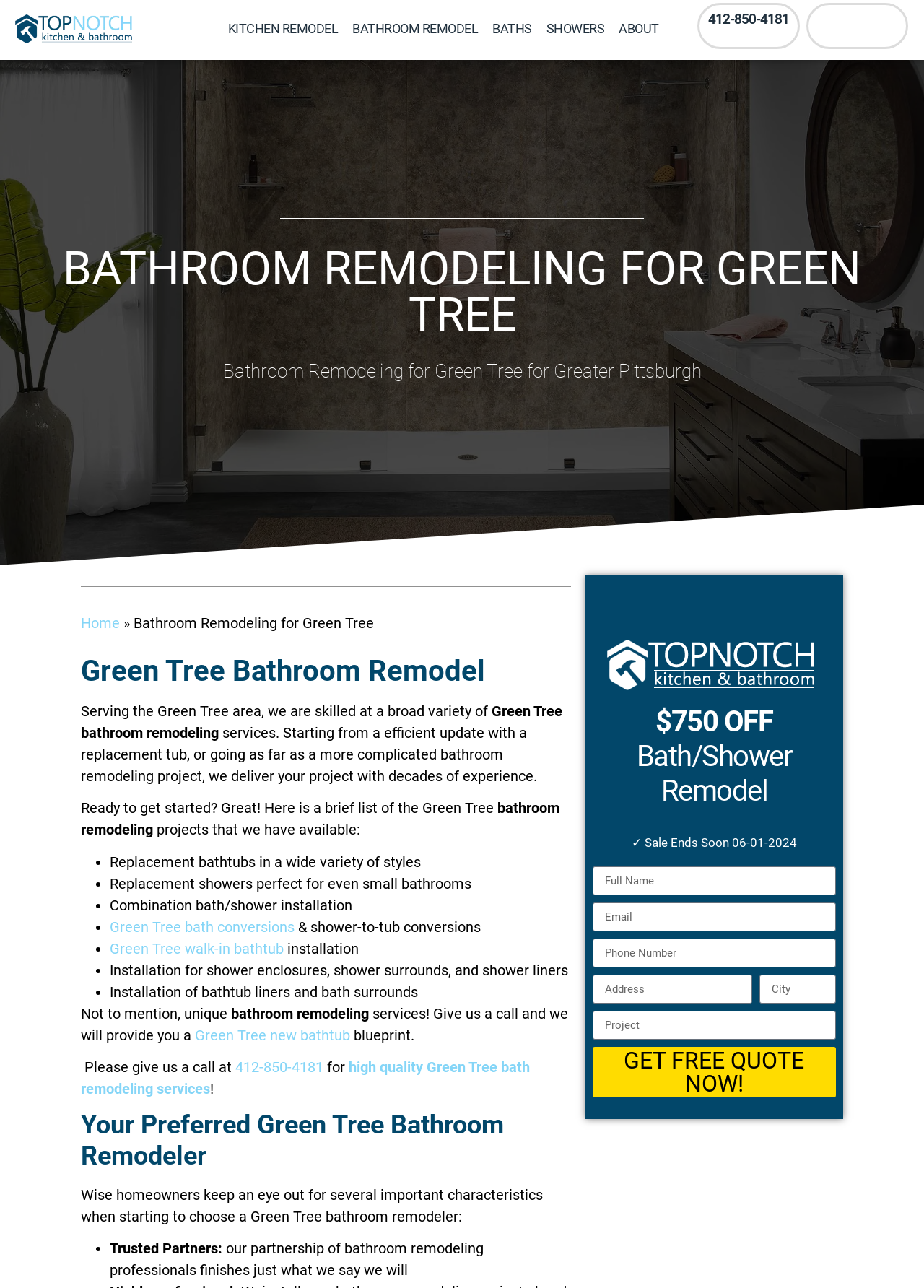Locate the bounding box coordinates of the element you need to click to accomplish the task described by this instruction: "Call 412-850-4181".

[0.767, 0.009, 0.854, 0.022]